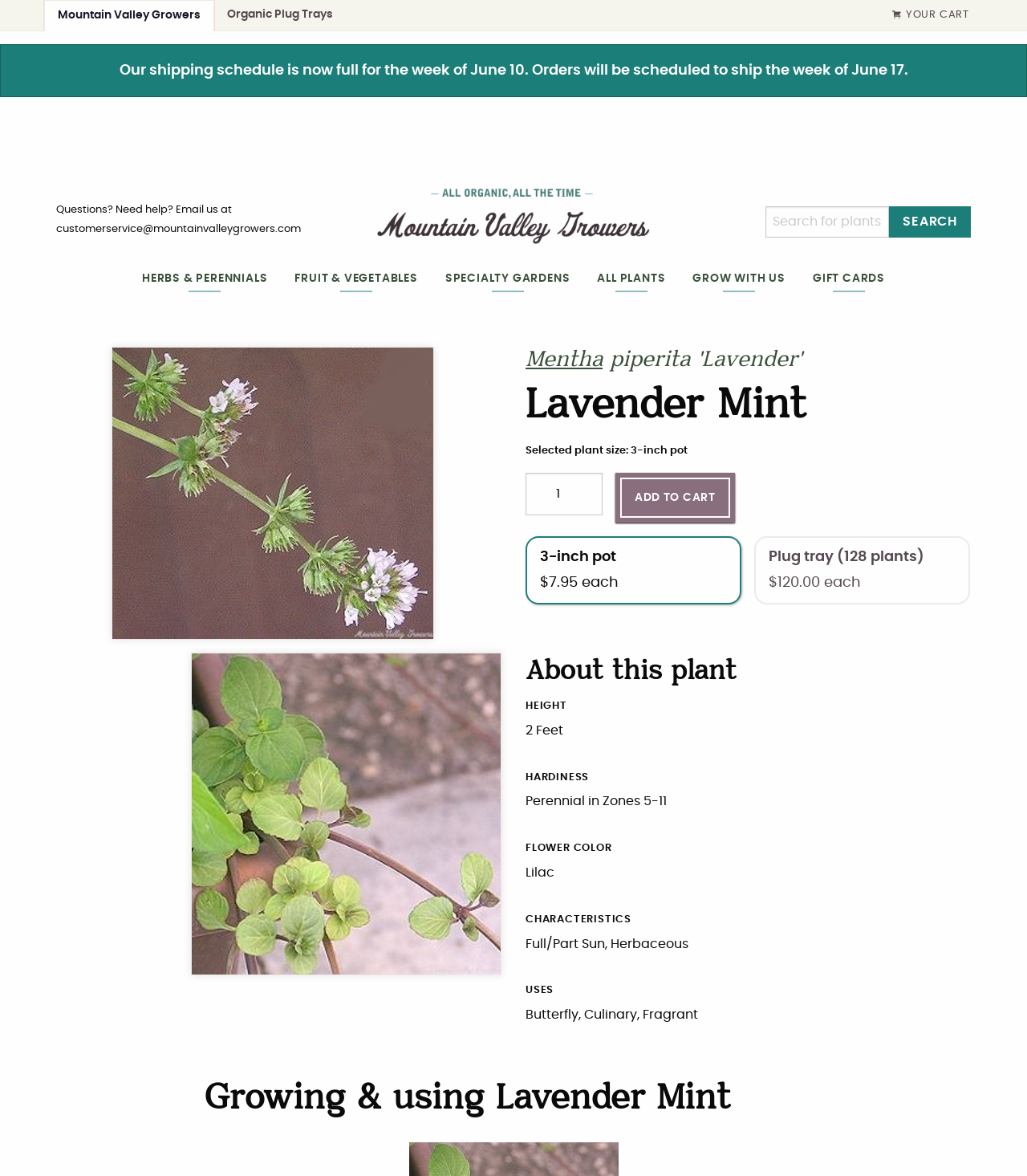Find the bounding box coordinates of the area that needs to be clicked in order to achieve the following instruction: "Search for a plant". The coordinates should be specified as four float numbers between 0 and 1, i.e., [left, top, right, bottom].

[0.745, 0.175, 0.866, 0.202]